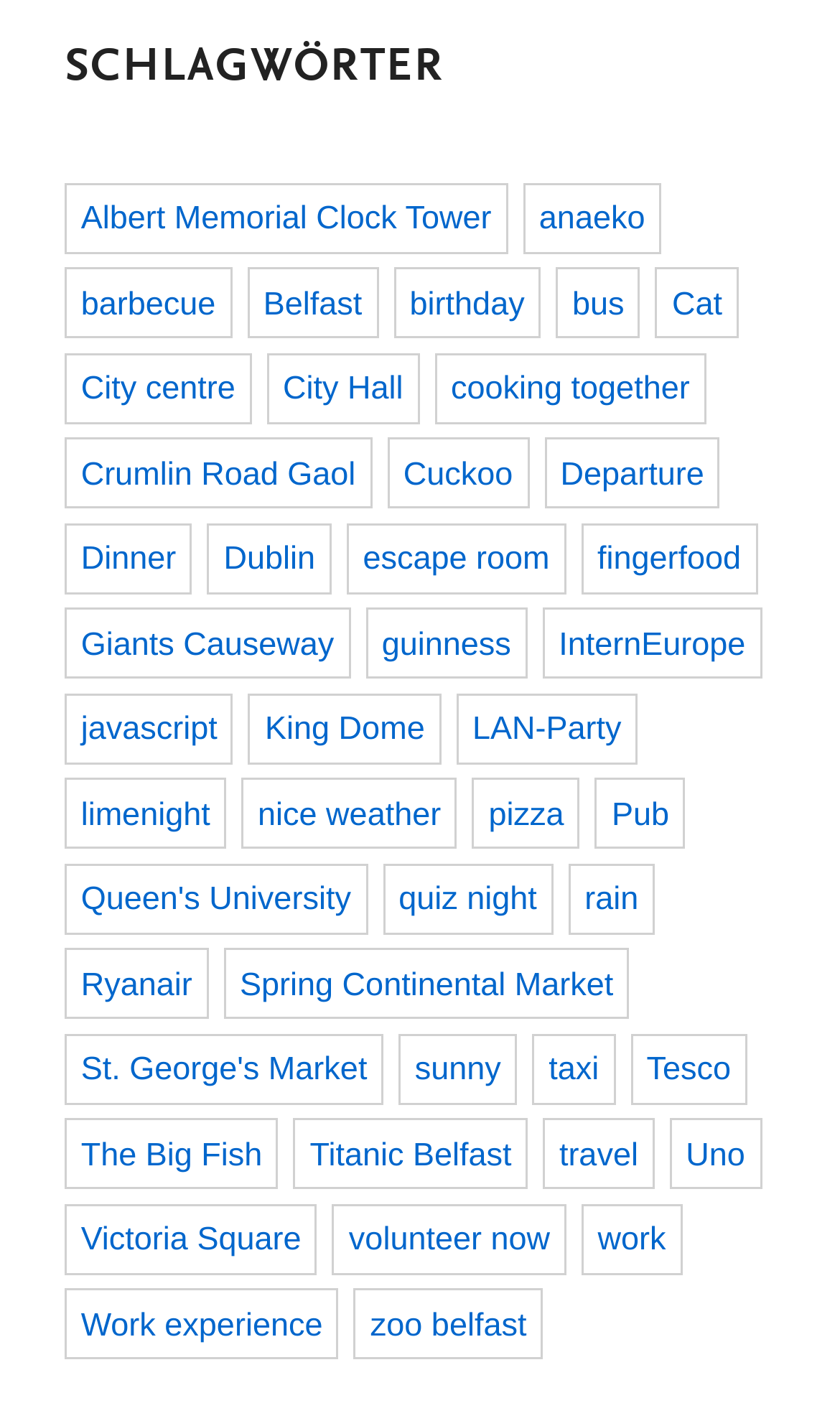Please find the bounding box coordinates of the element that you should click to achieve the following instruction: "Visit the page about anaeko". The coordinates should be presented as four float numbers between 0 and 1: [left, top, right, bottom].

[0.622, 0.128, 0.787, 0.178]